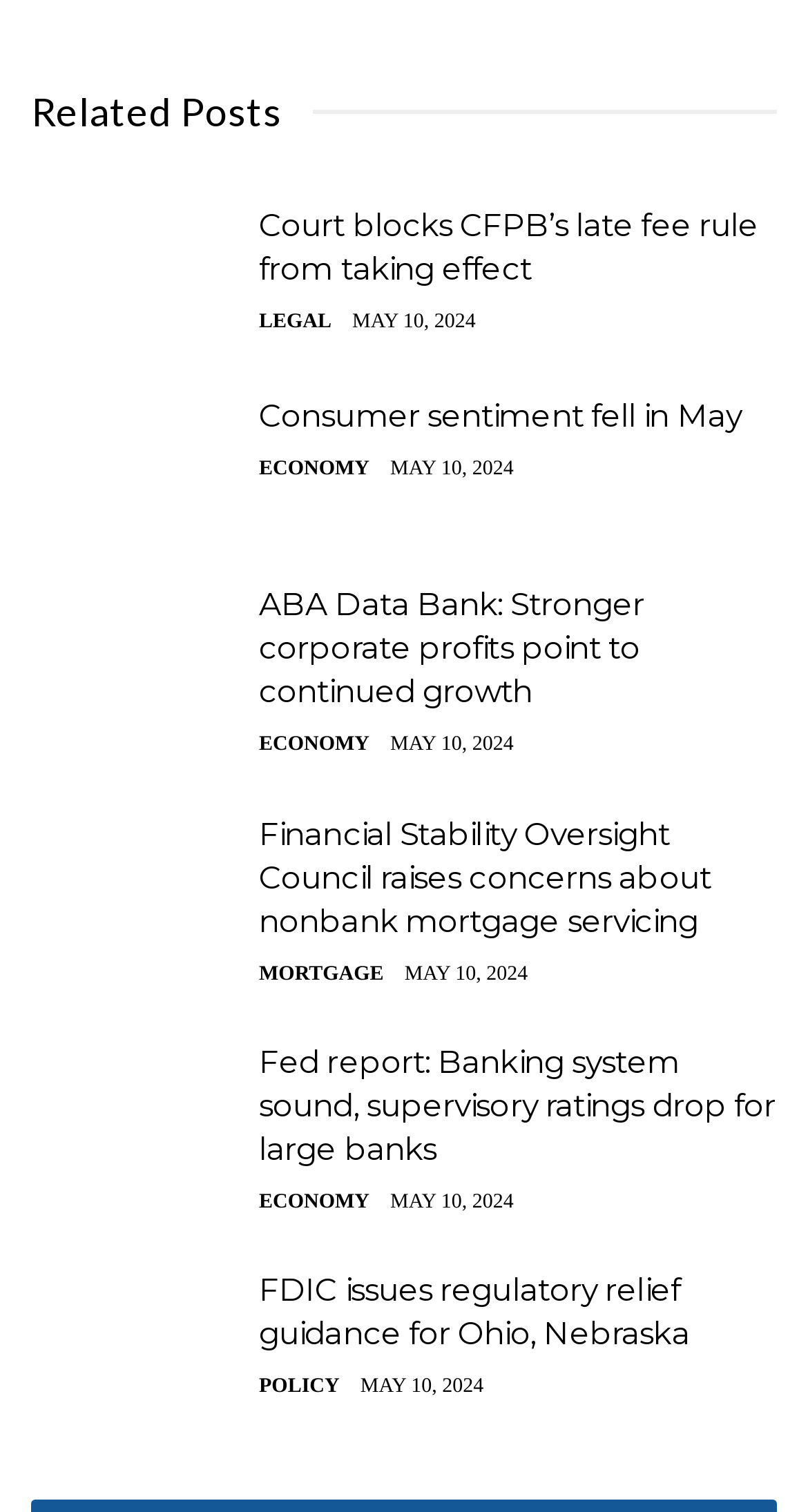Please identify the bounding box coordinates of the area that needs to be clicked to fulfill the following instruction: "Read article about Court blocks CFPB’s late fee rule from taking effect."

[0.038, 0.135, 0.295, 0.233]